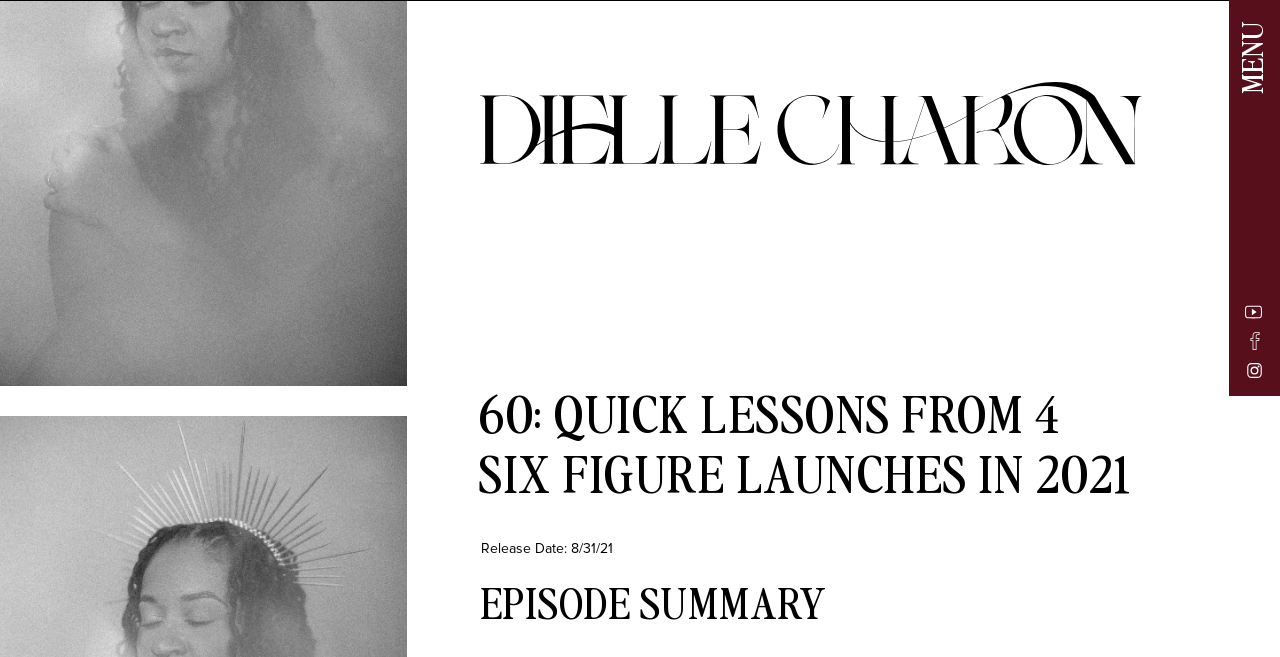What is the release date of this episode?
Please provide a detailed answer to the question.

I found the release date by looking at the text 'Release Date: 8/31/21' which is located below the main heading.